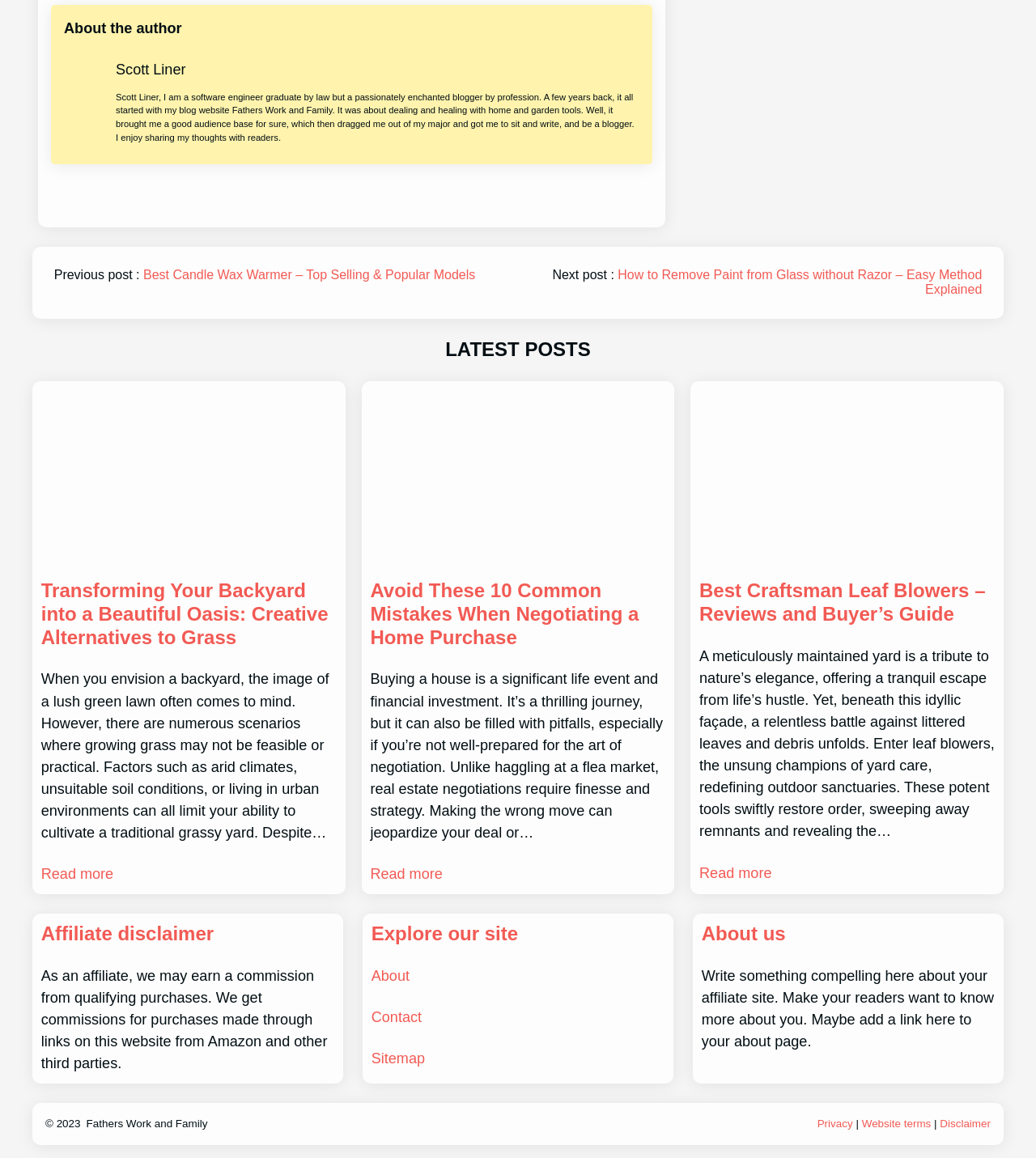Please locate the bounding box coordinates for the element that should be clicked to achieve the following instruction: "Read more about Transforming Your Backyard into a Beautiful Oasis". Ensure the coordinates are given as four float numbers between 0 and 1, i.e., [left, top, right, bottom].

[0.04, 0.746, 0.109, 0.765]